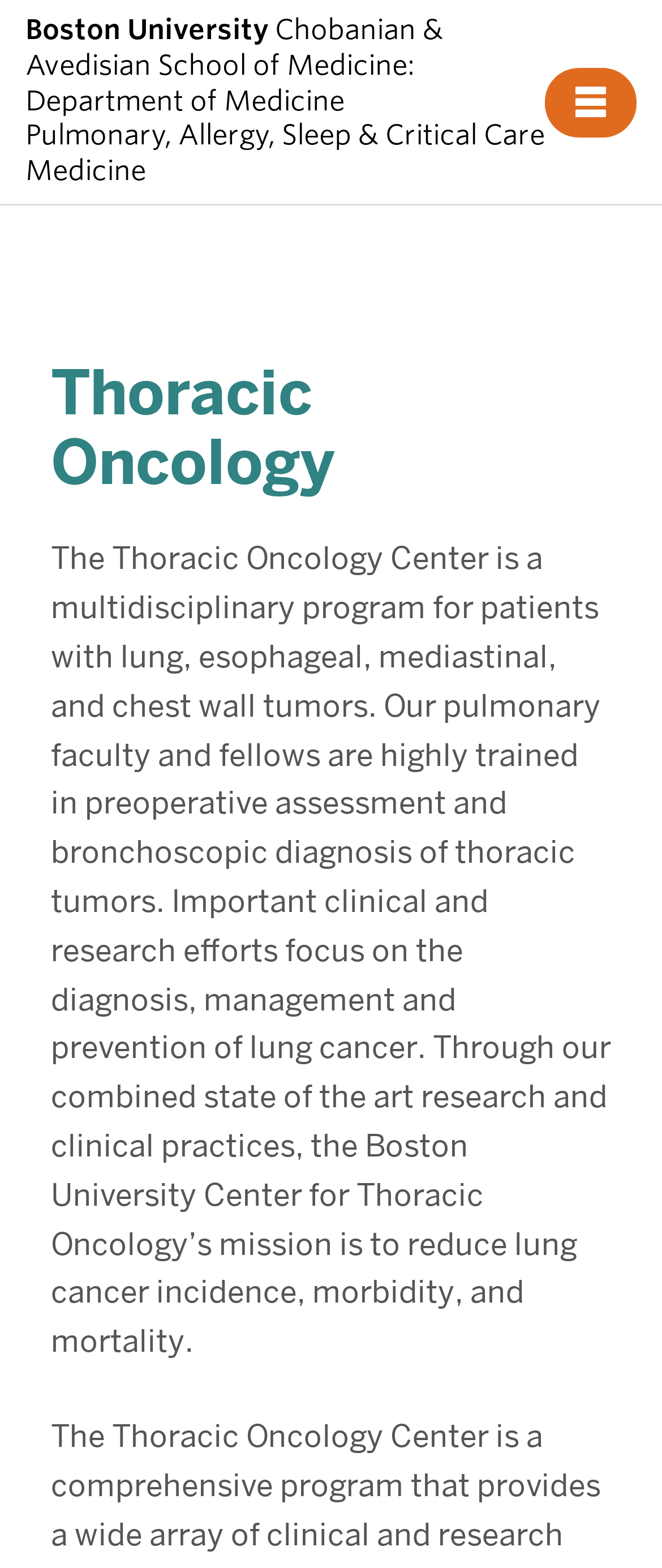What type of tumors do the pulmonary faculty and fellows specialize in?
Please provide a single word or phrase answer based on the image.

Lung, esophageal, mediastinal, and chest wall tumors